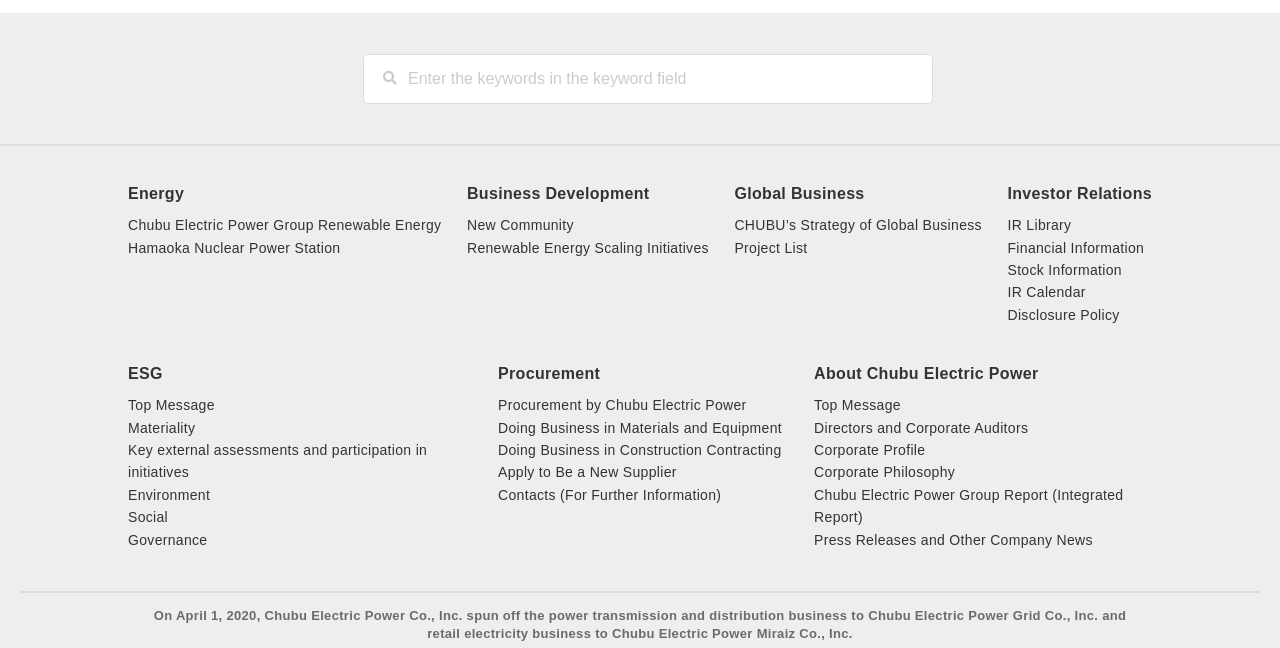Provide the bounding box coordinates of the area you need to click to execute the following instruction: "learn about energy".

[0.1, 0.286, 0.144, 0.312]